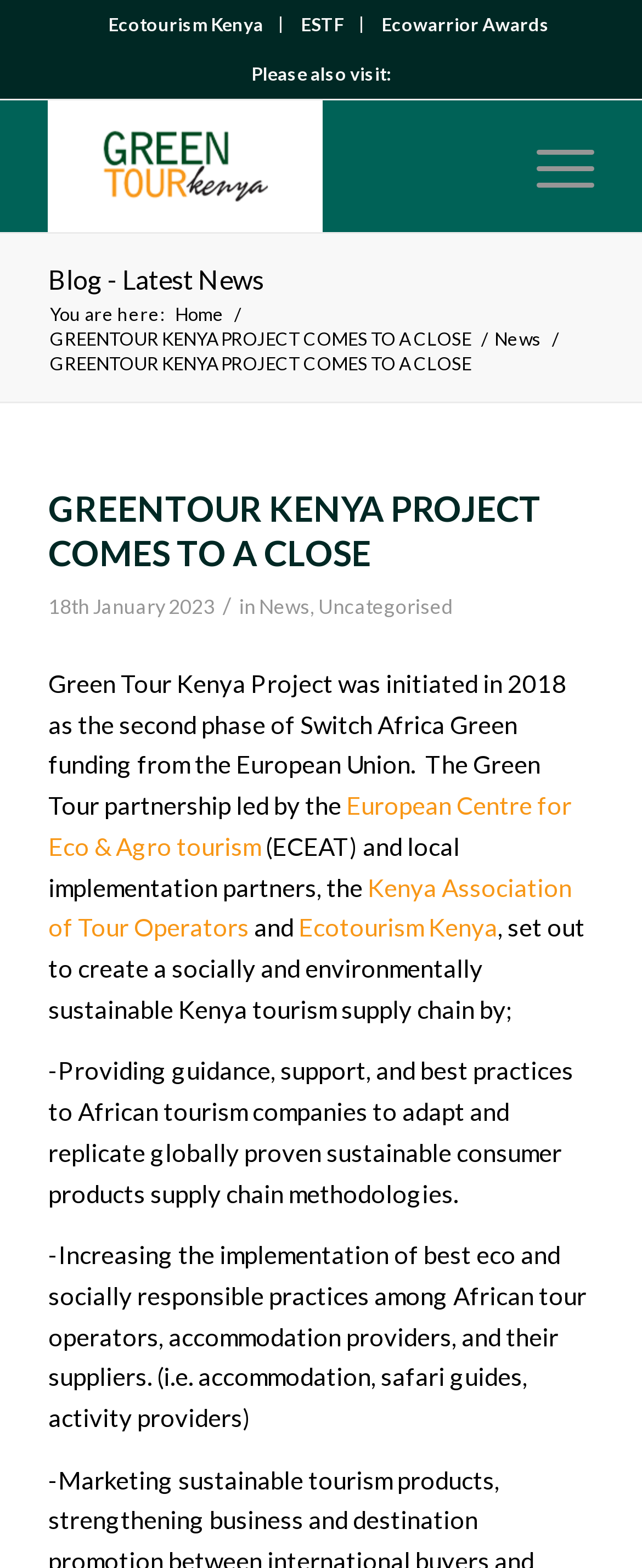Locate the bounding box coordinates of the area to click to fulfill this instruction: "Visit the Blog". The bounding box should be presented as four float numbers between 0 and 1, in the order [left, top, right, bottom].

[0.075, 0.168, 0.411, 0.188]